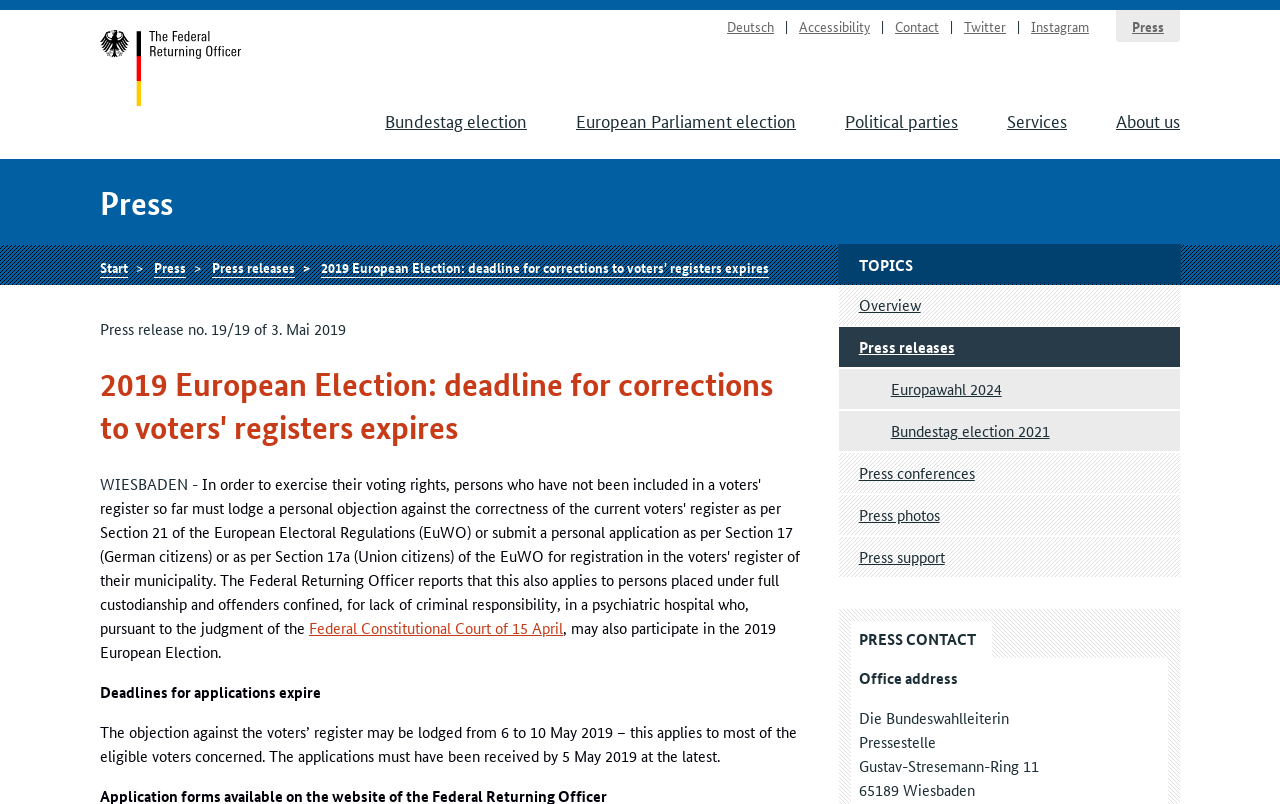Using the webpage screenshot, locate the HTML element that fits the following description and provide its bounding box: "European Parliament election".

[0.45, 0.134, 0.622, 0.164]